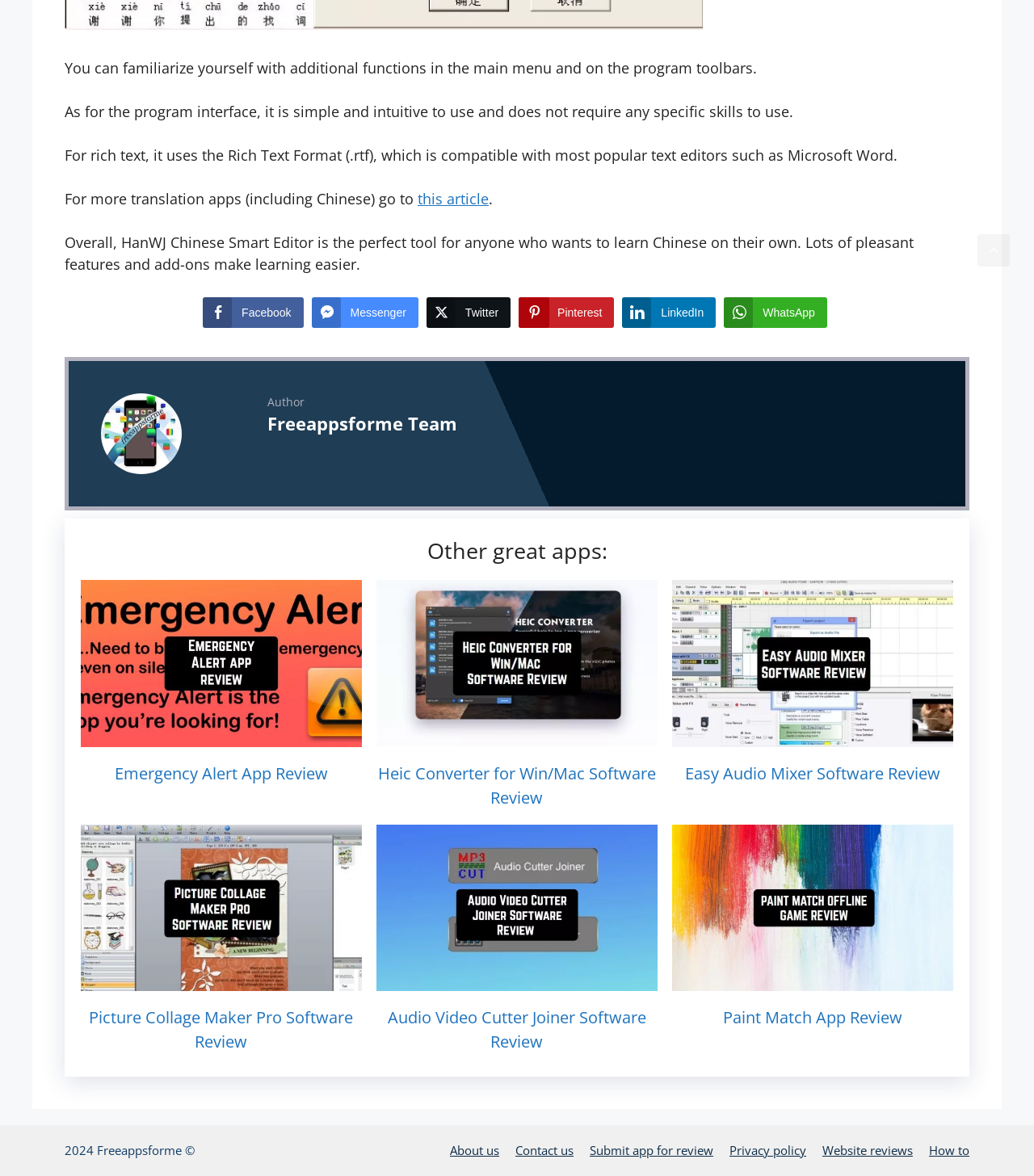Using the given description, provide the bounding box coordinates formatted as (top-left x, top-left y, bottom-right x, bottom-right y), with all values being floating point numbers between 0 and 1. Description: Easy Audio Mixer Software Review

[0.662, 0.648, 0.909, 0.667]